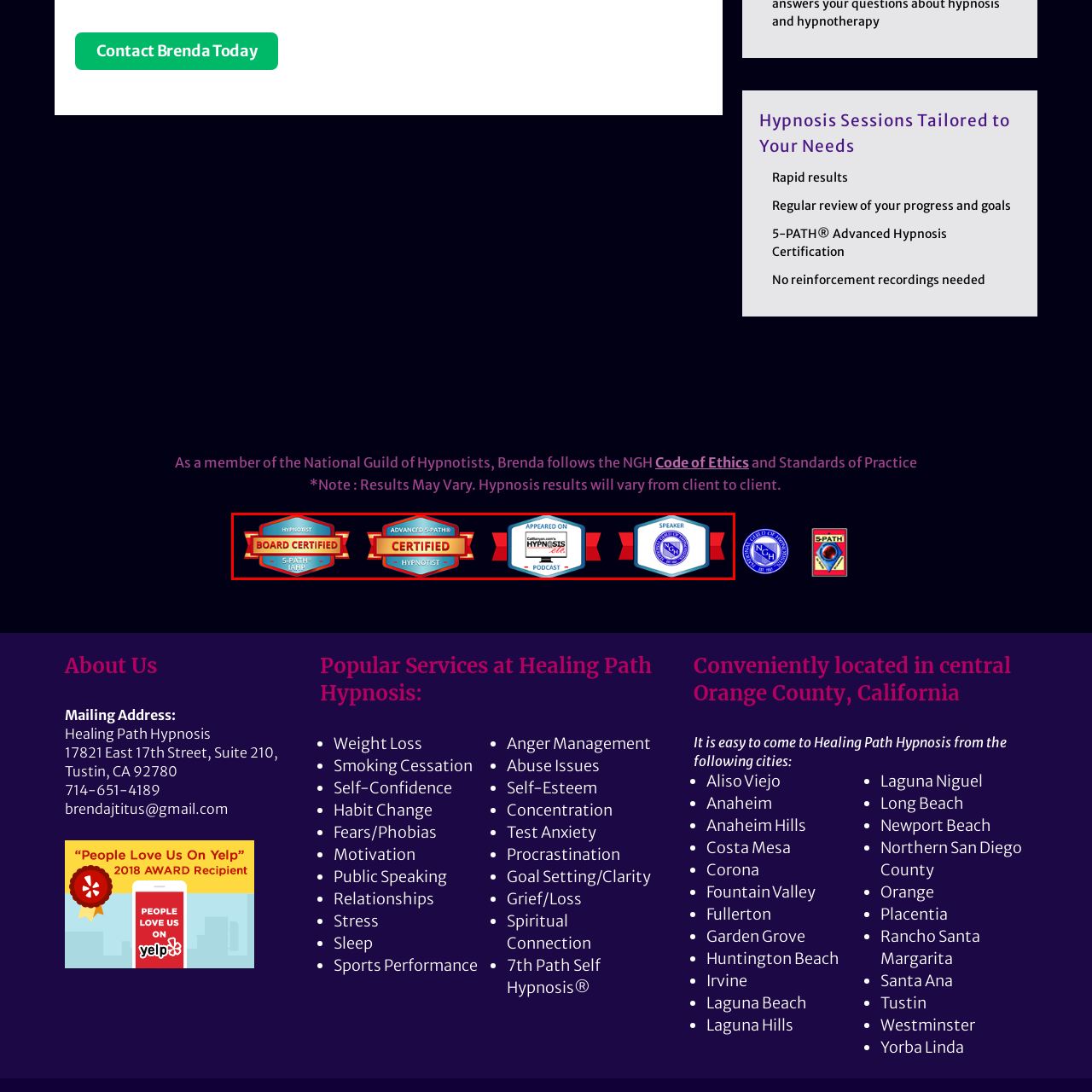What does the last badge confirm?  
Please examine the image enclosed within the red bounding box and provide a thorough answer based on what you observe in the image.

The last badge confirms the individual's membership in the National Guild of Hypnotists, illustrating their adherence to a professional code of ethics and standards in hypnosis practice.